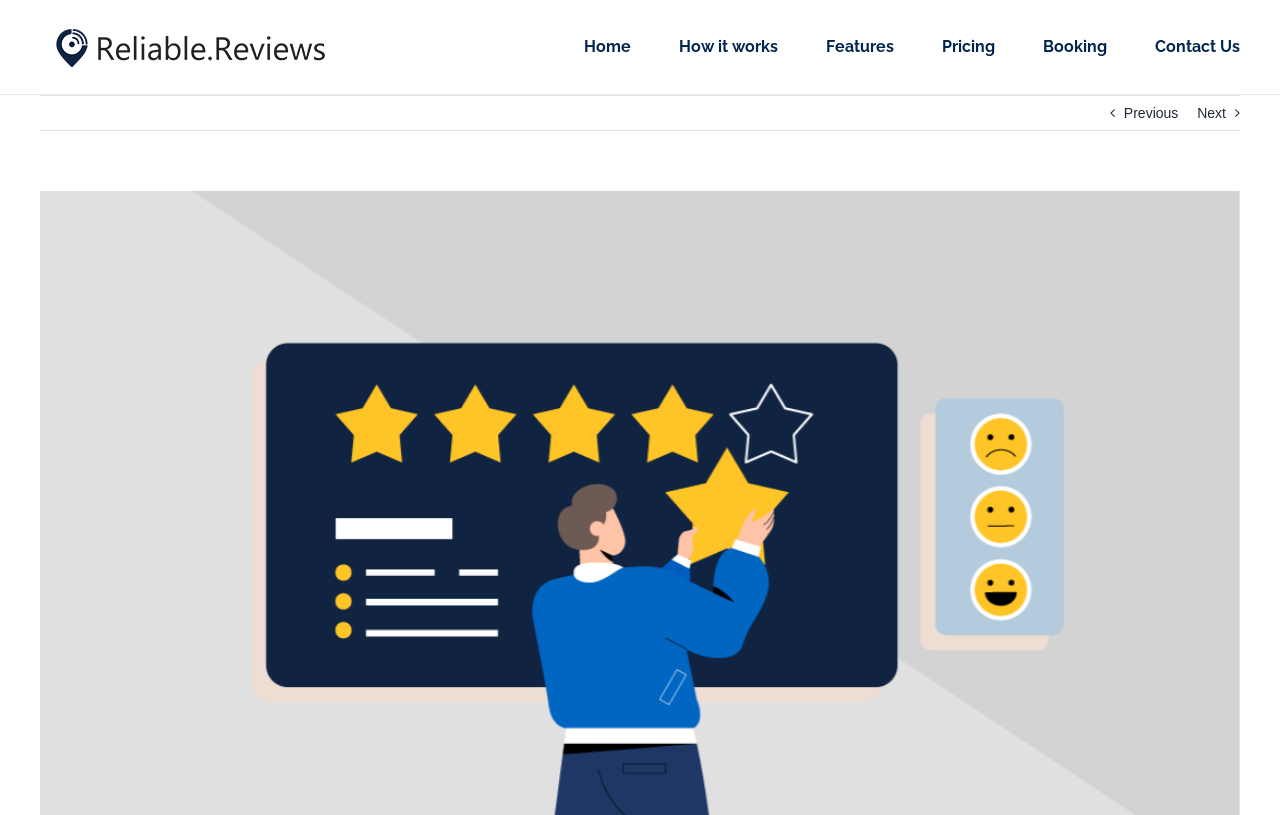Identify the coordinates of the bounding box for the element that must be clicked to accomplish the instruction: "Go to Home page".

[0.456, 0.0, 0.493, 0.115]